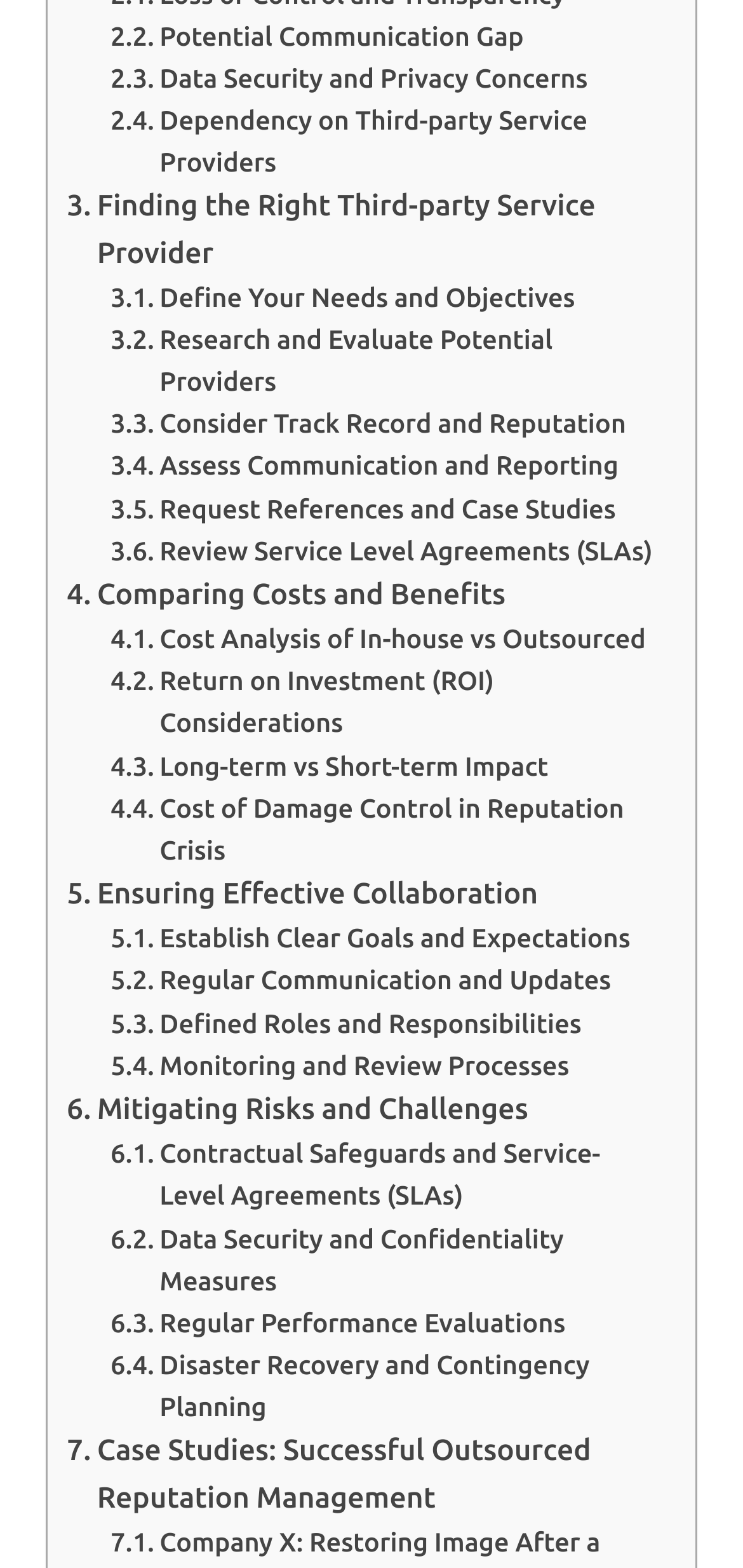Please mark the clickable region by giving the bounding box coordinates needed to complete this instruction: "Explore 'Case Studies: Successful Outsourced Reputation Management'".

[0.09, 0.91, 0.885, 0.97]